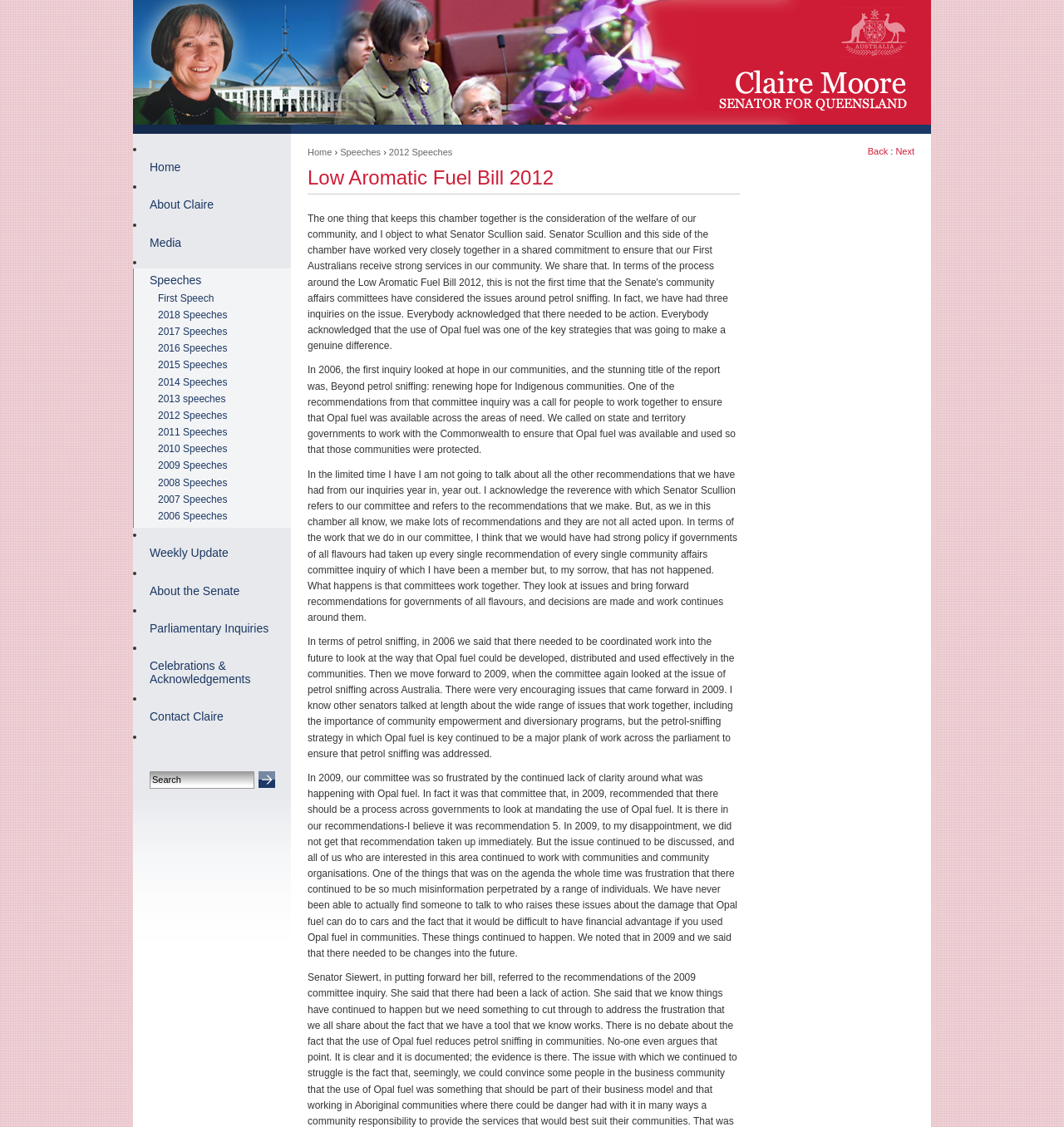What is the name of the Labor Senator for Queensland?
Look at the screenshot and respond with a single word or phrase.

Claire Moore